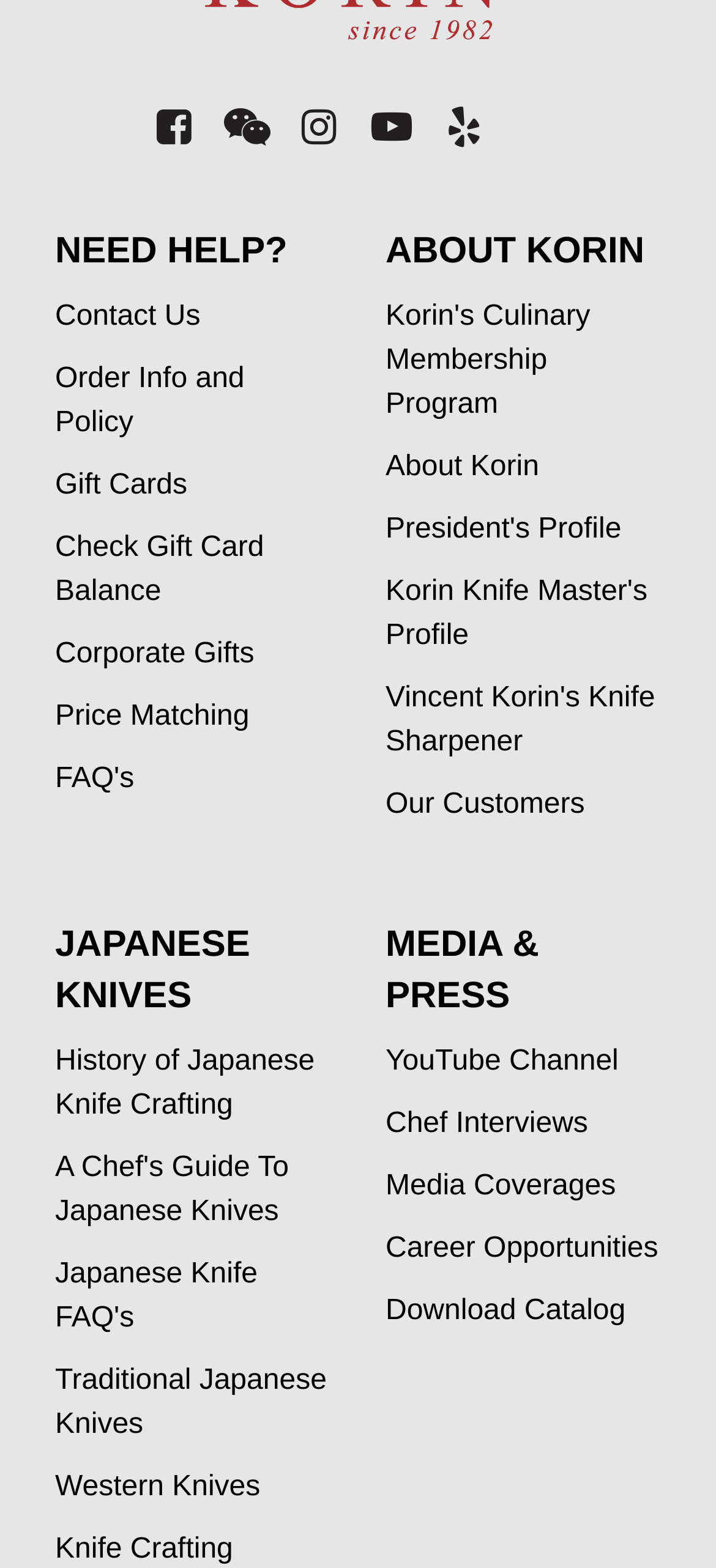What is the topic of the section with links 'About Korin', 'President's Profile', and 'Korin Knife Master's Profile'?
Based on the image, provide a one-word or brief-phrase response.

About Korin